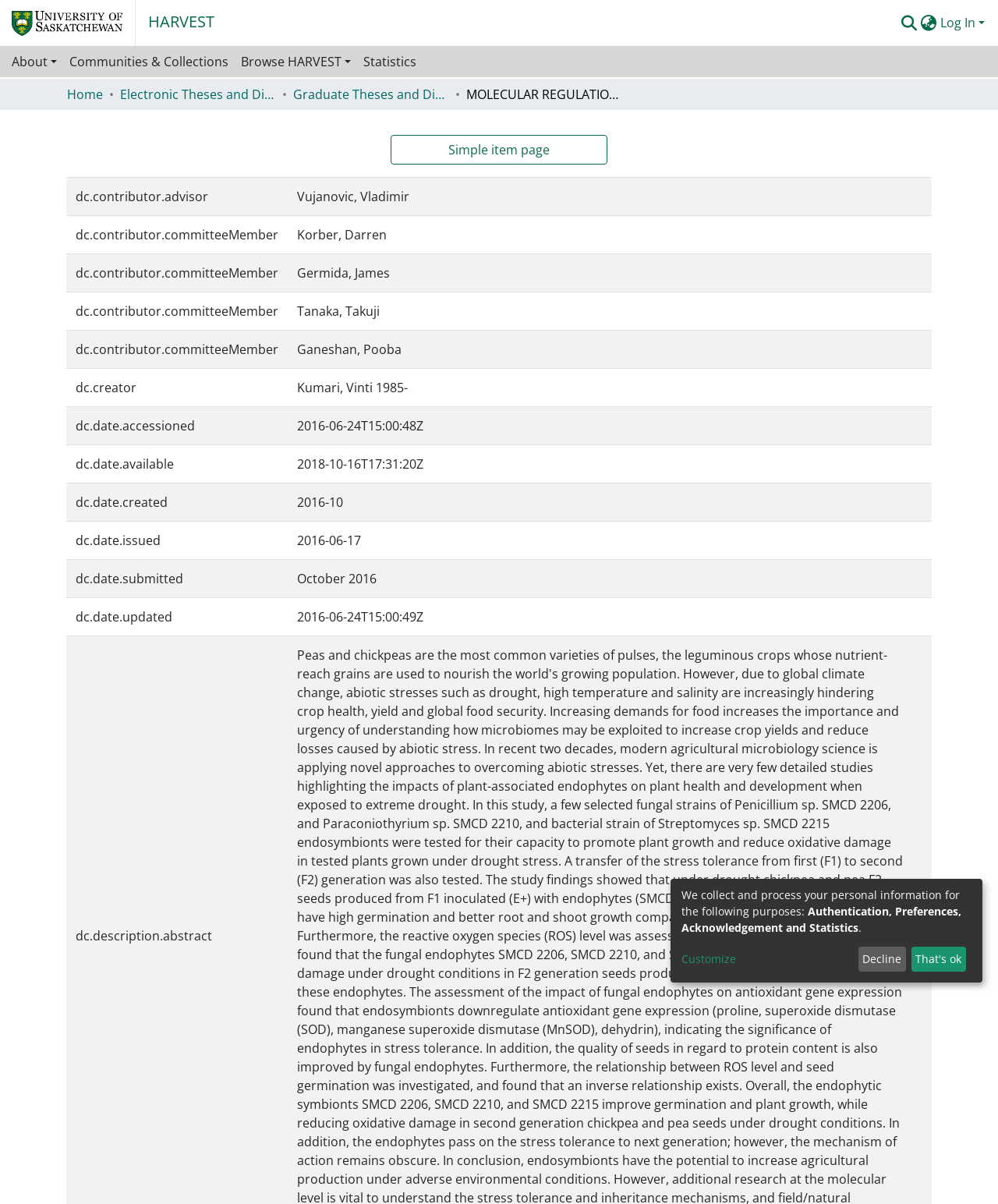Select the bounding box coordinates of the element I need to click to carry out the following instruction: "View the article 'Advantages of using a fast urban boundary layer model as compared to a full mesoscale model to simulate the urban heat island of Barcelona'".

None